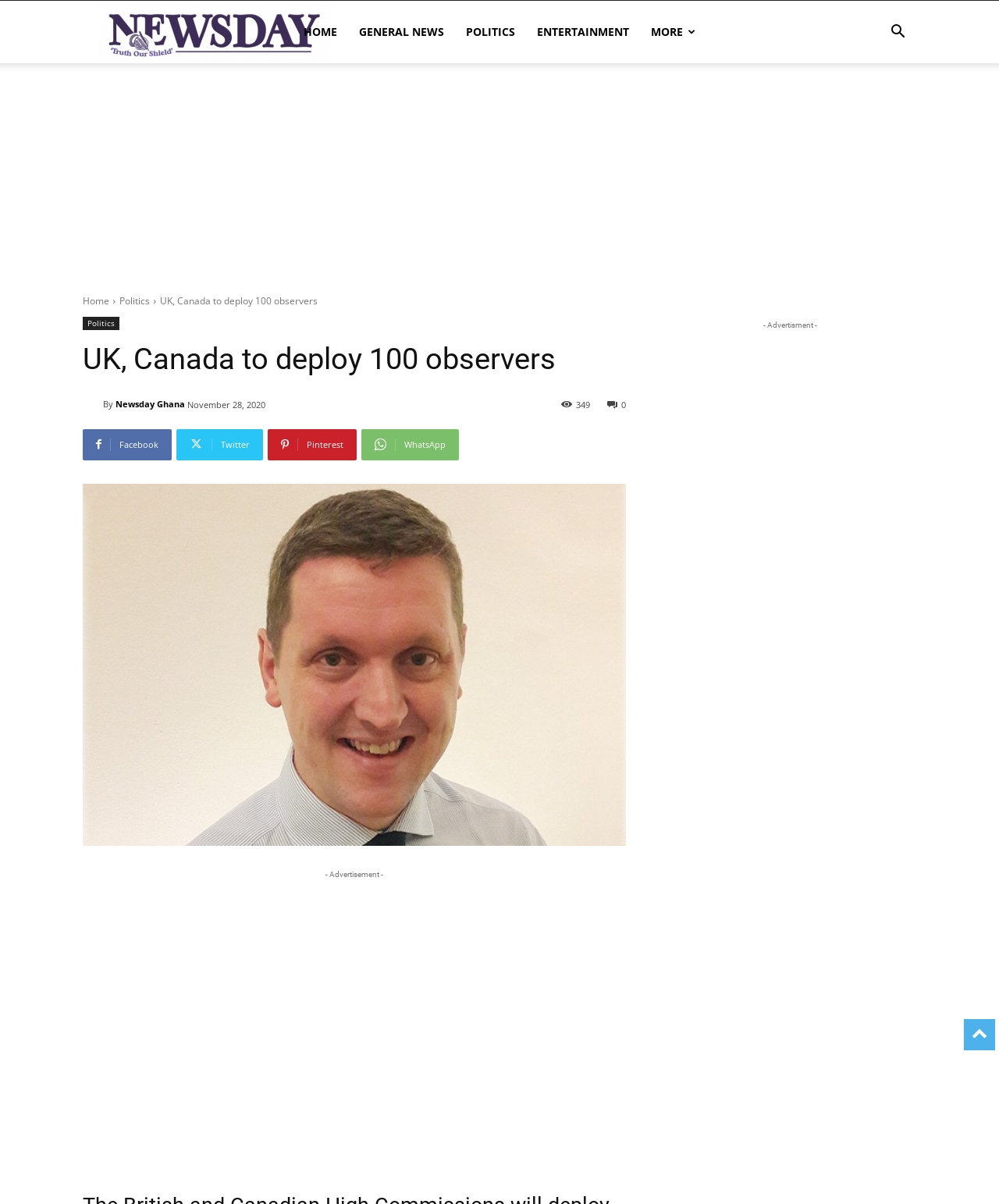Locate the bounding box coordinates of the clickable region necessary to complete the following instruction: "View more news". Provide the coordinates in the format of four float numbers between 0 and 1, i.e., [left, top, right, bottom].

[0.64, 0.001, 0.707, 0.052]